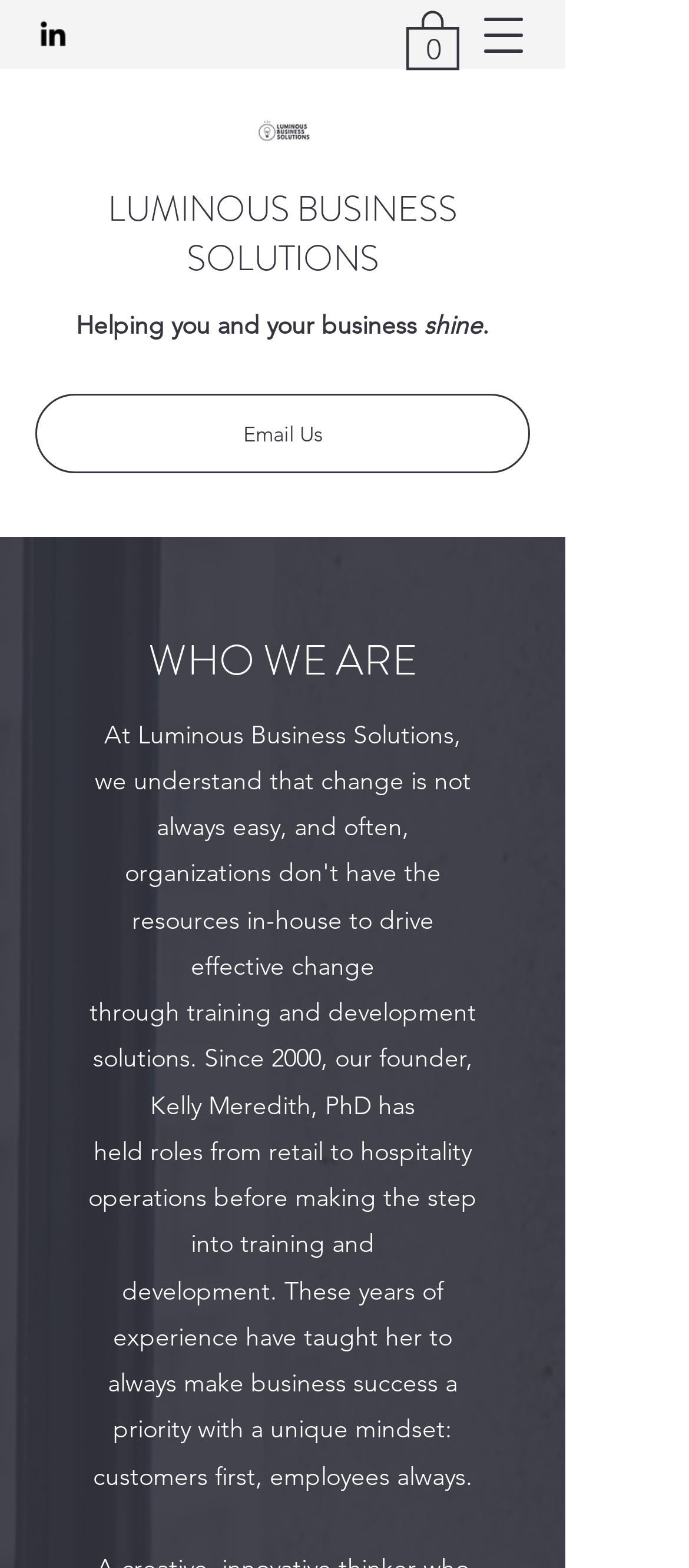What is the company name?
Based on the image, respond with a single word or phrase.

Luminous Business Solutions